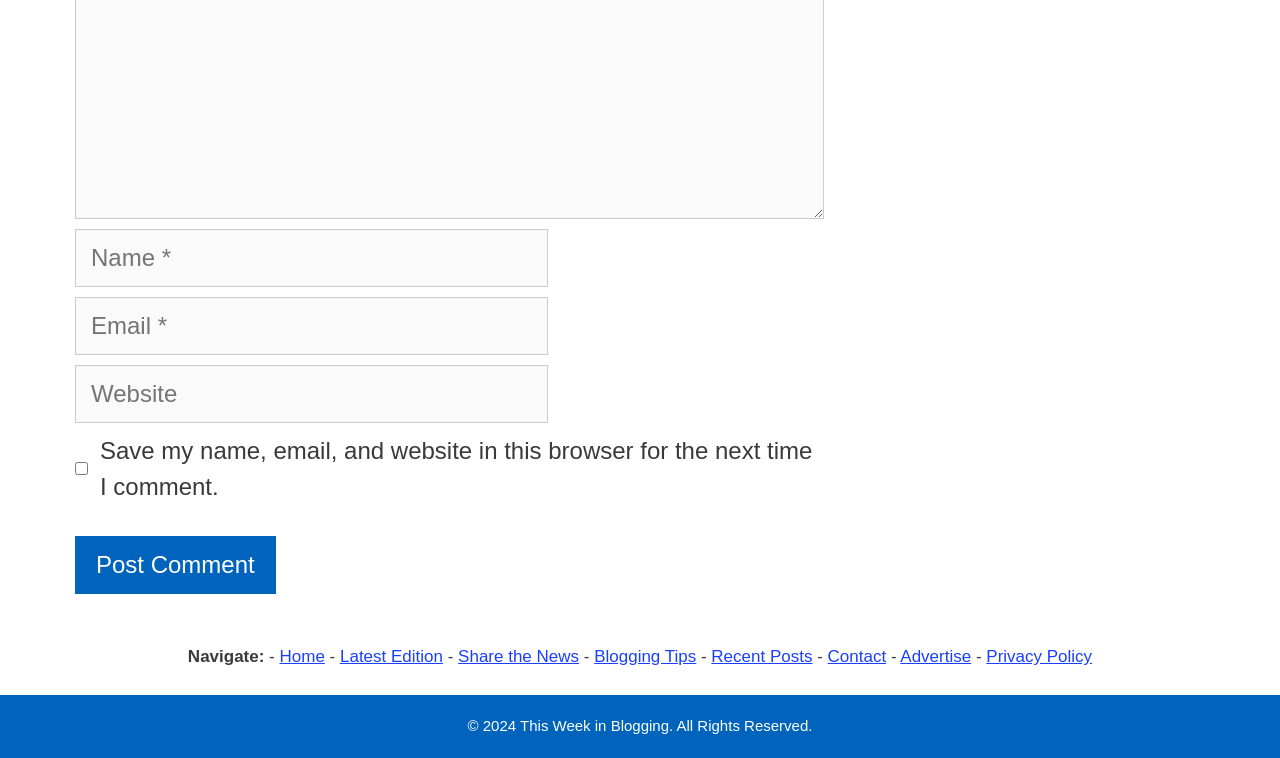How many links are in the navigation menu?
Refer to the image and provide a concise answer in one word or phrase.

7